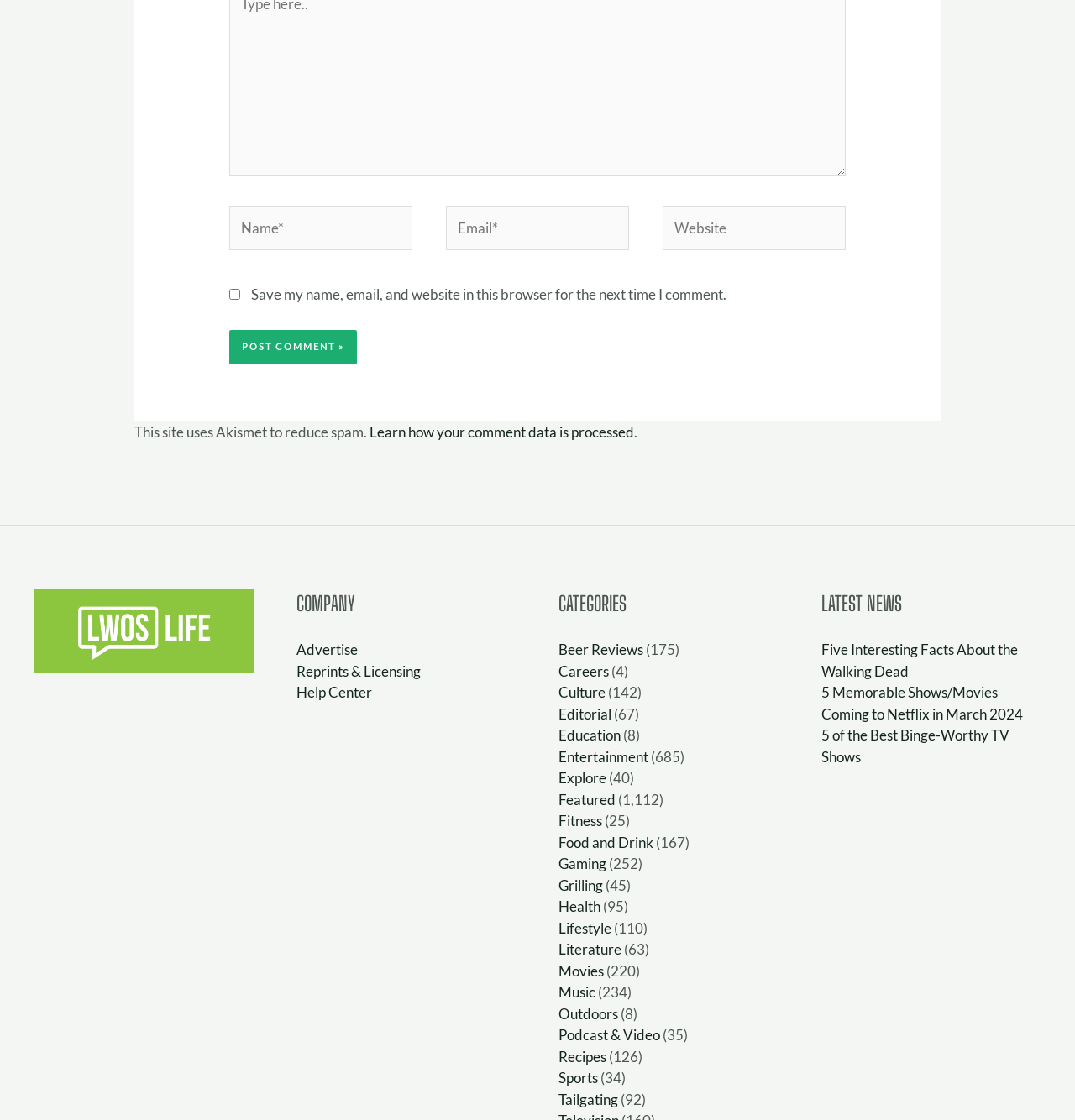What is the link 'Learn how your comment data is processed' for?
Based on the image, provide a one-word or brief-phrase response.

Comment data processing